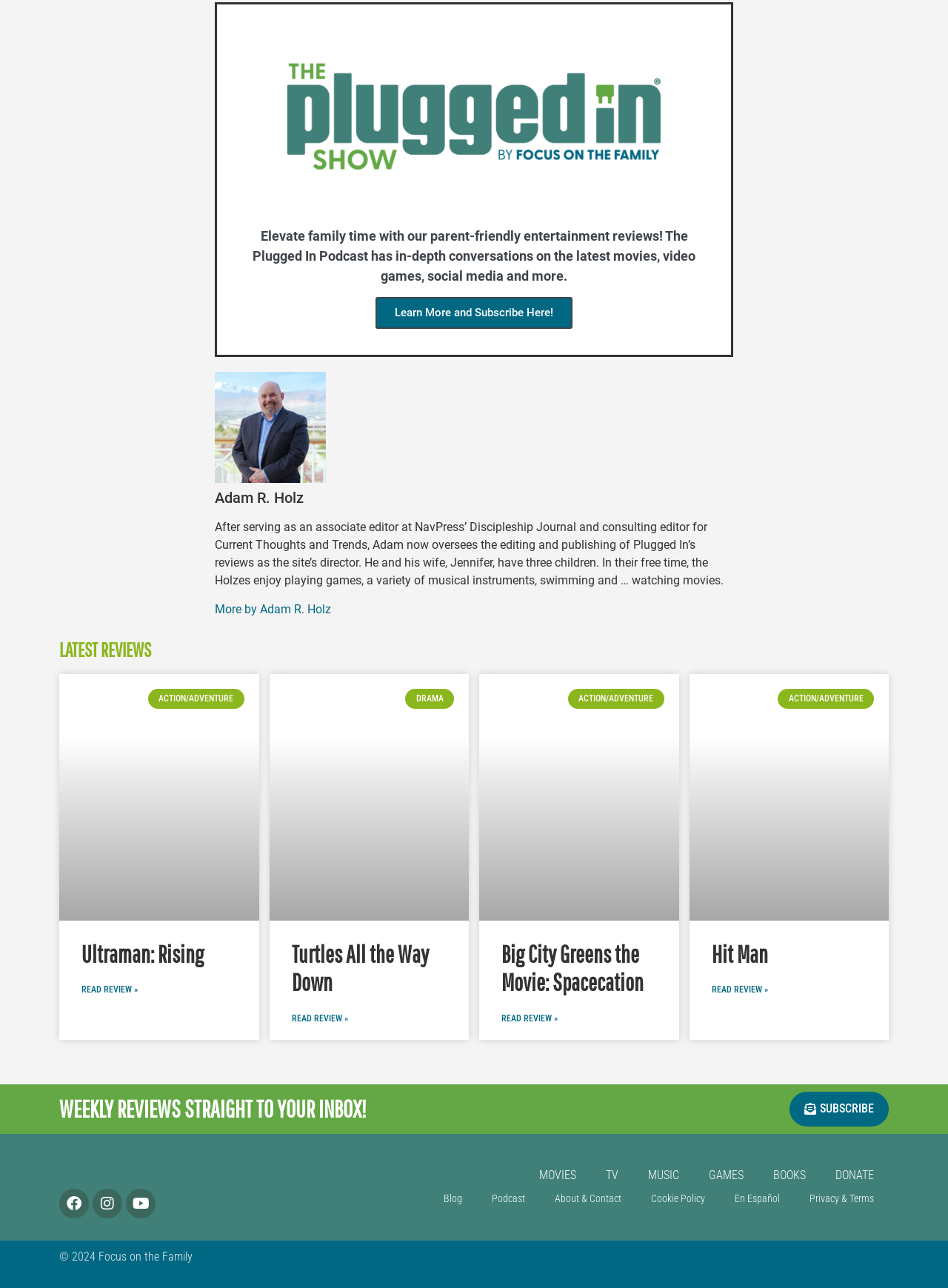Pinpoint the bounding box coordinates of the area that must be clicked to complete this instruction: "Explore the Movies section".

[0.553, 0.903, 0.623, 0.922]